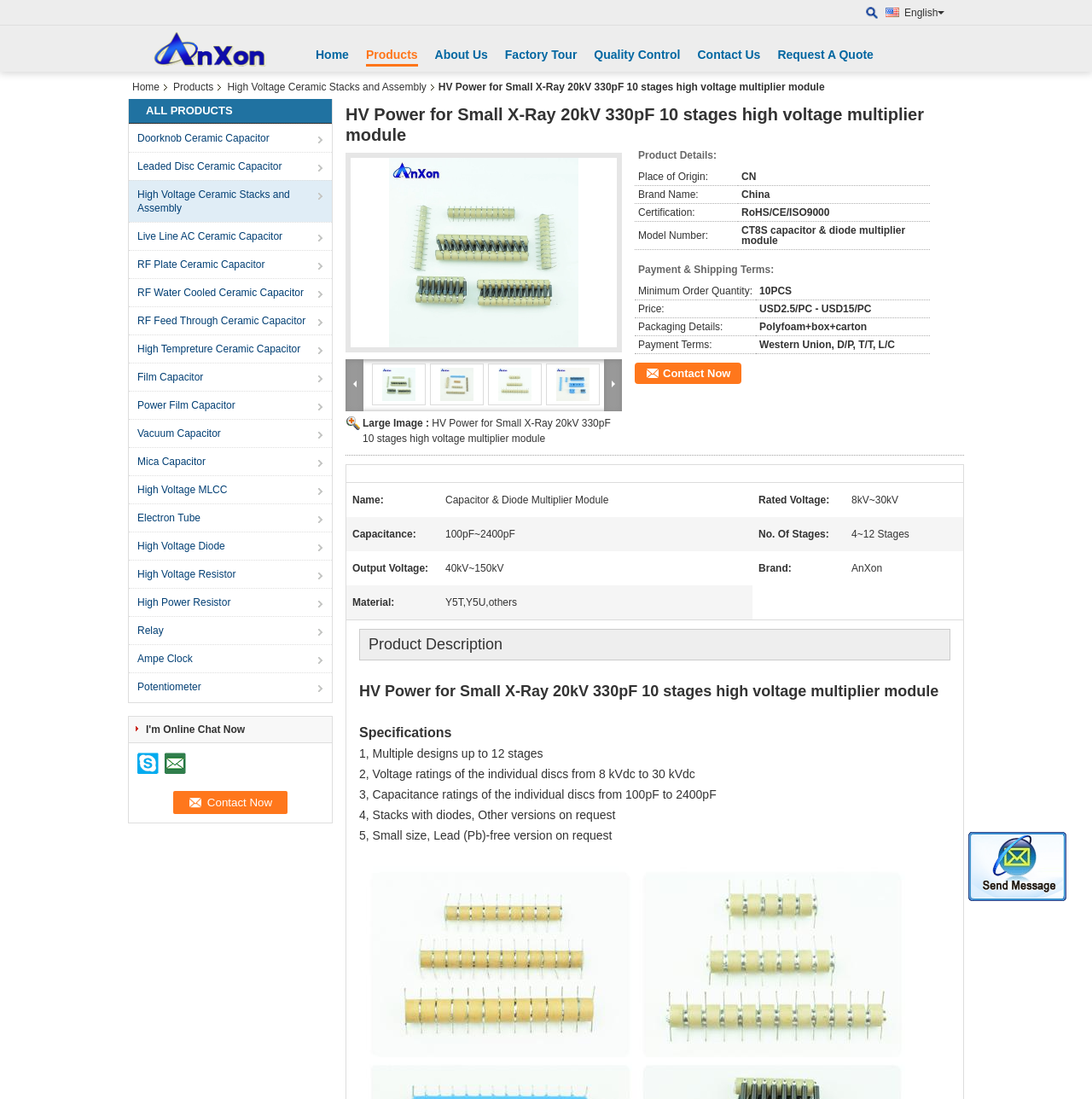What is the purpose of the 'Contact Now' button?
Can you provide an in-depth and detailed response to the question?

I inferred the purpose of the 'Contact Now' button by looking at its location and context, which is next to the product details, and reasoning that it is likely used to contact the supplier for more information or to make a purchase.